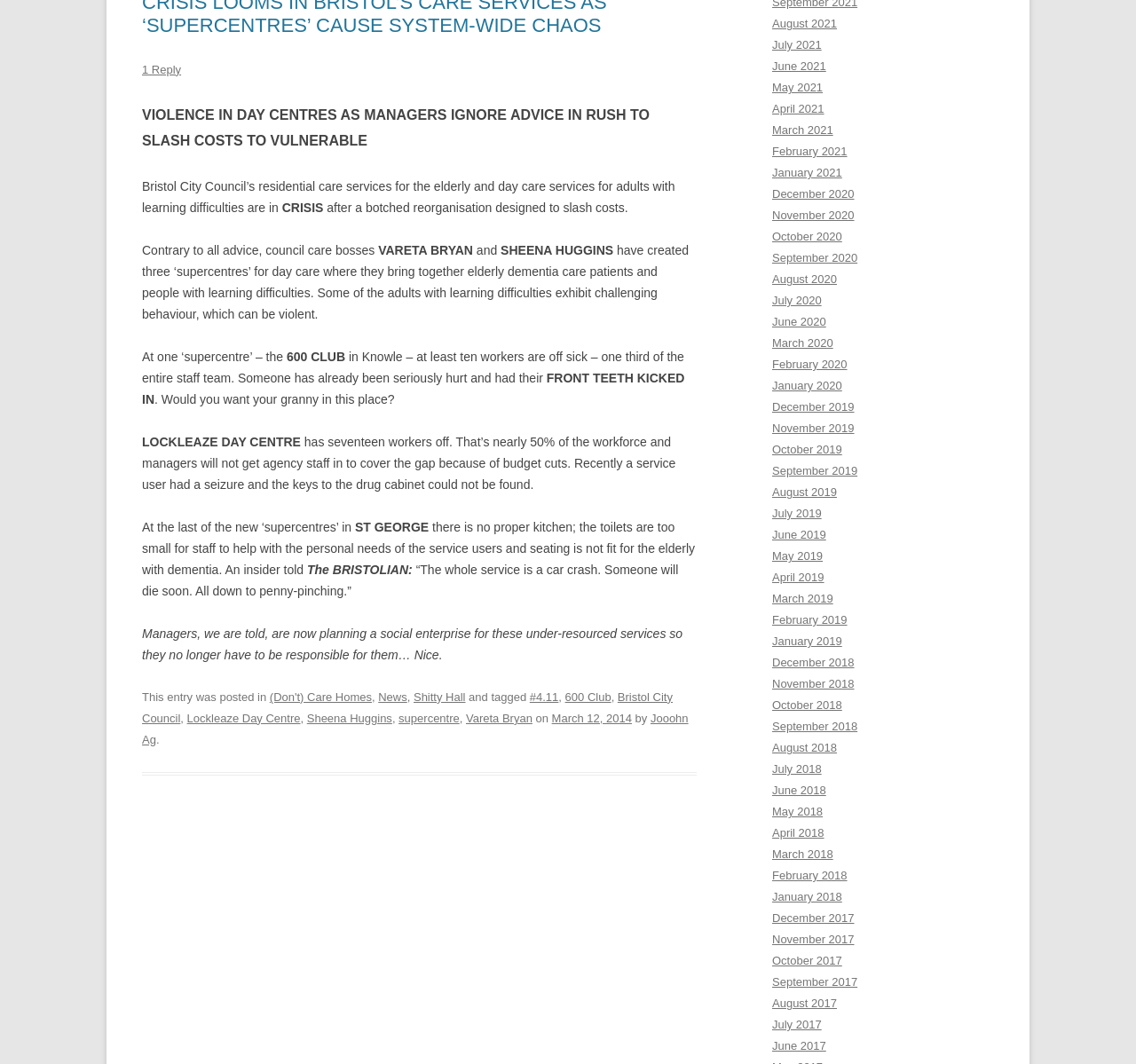Please find the bounding box coordinates of the section that needs to be clicked to achieve this instruction: "Check the news archive for 'March 2014'".

[0.486, 0.669, 0.556, 0.681]